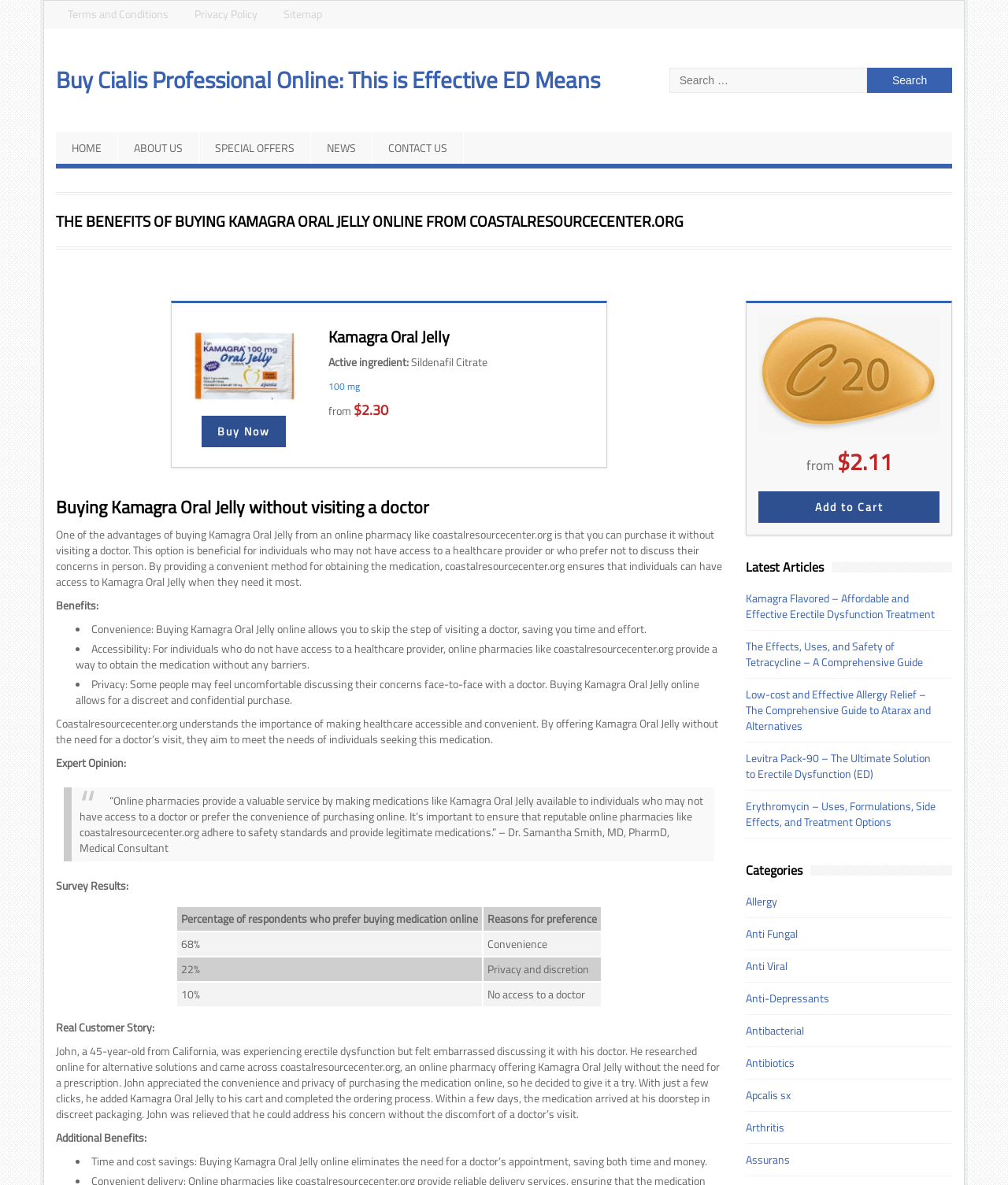Write an exhaustive caption that covers the webpage's main aspects.

The webpage is about the benefits of buying Kamagra Oral Jelly online from coastalresourcecenter.org. At the top, there are links to "Terms and Conditions", "Privacy Policy", and "Sitemap". Below that, there is a search box with a "Search" button. The main navigation menu consists of links to "HOME", "ABOUT US", "SPECIAL OFFERS", "NEWS", and "CONTACT US".

The main content area is divided into several sections. The first section has a heading "THE BENEFITS OF BUYING KAMAGRA ORAL JELLY ONLINE FROM COASTALRESOURCECENTER.ORG" and features an image of Kamagra Oral Jelly. Below the image, there is a link to "Buy Now" and some text describing the product.

The next section has a heading "Buying Kamagra Oral Jelly without visiting a doctor" and discusses the benefits of buying the medication online, including convenience, accessibility, and privacy. This section also lists some expert opinions and survey results.

The following section has a heading "Real Customer Story" and shares a story of a customer who bought Kamagra Oral Jelly online and appreciated the convenience and privacy of the service.

The next section has a heading "Additional Benefits" and lists some additional advantages of buying Kamagra Oral Jelly online, including time and cost savings.

On the right side of the page, there are several sections, including "Latest Articles" with links to various health-related articles, and "Categories" with links to different categories of medications.

There are also some promotional sections, including one for Cialis Professional and another for Levitra Pack-90.